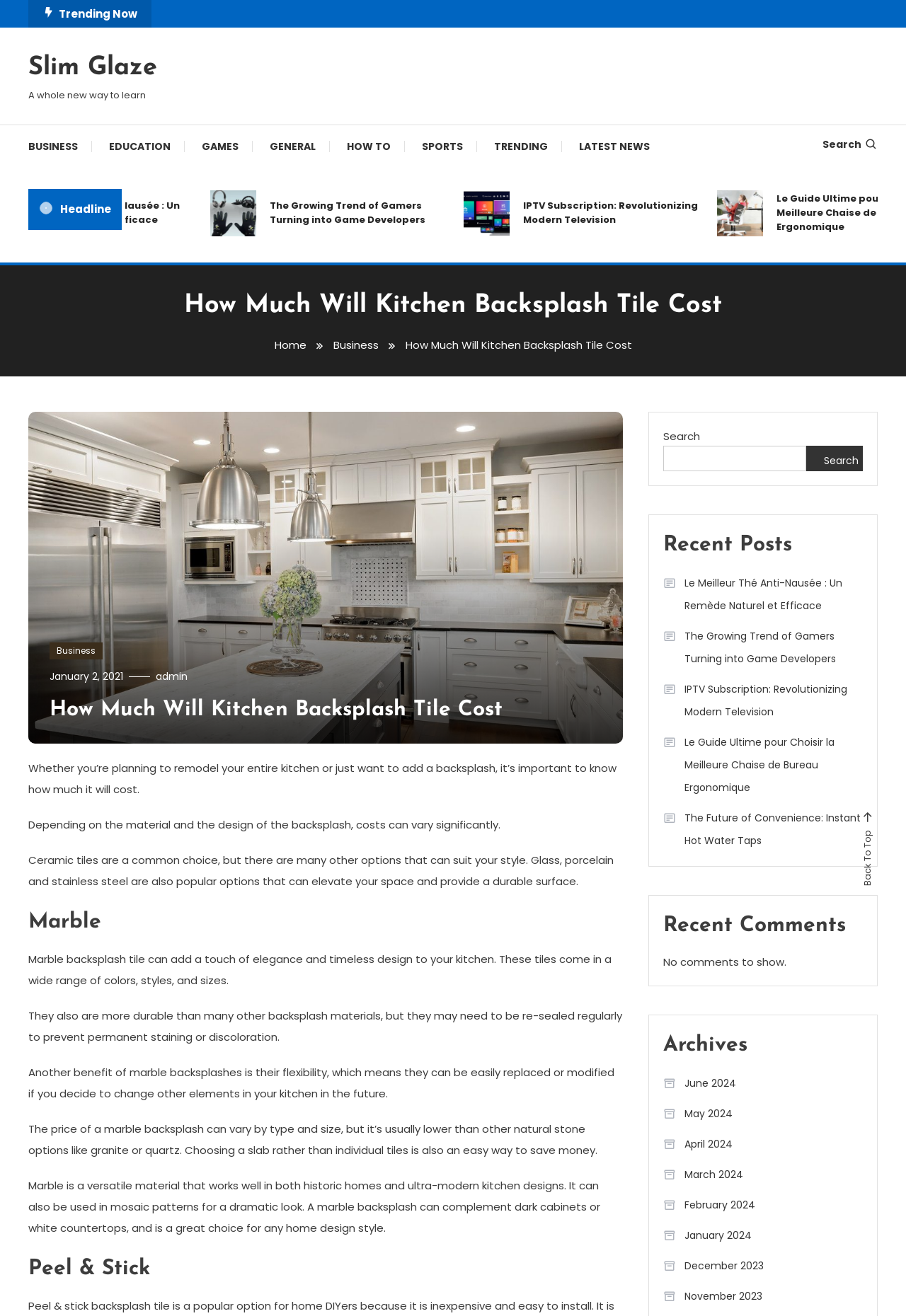Locate the UI element described as follows: "Trending". Return the bounding box coordinates as four float numbers between 0 and 1 in the order [left, top, right, bottom].

[0.53, 0.095, 0.62, 0.128]